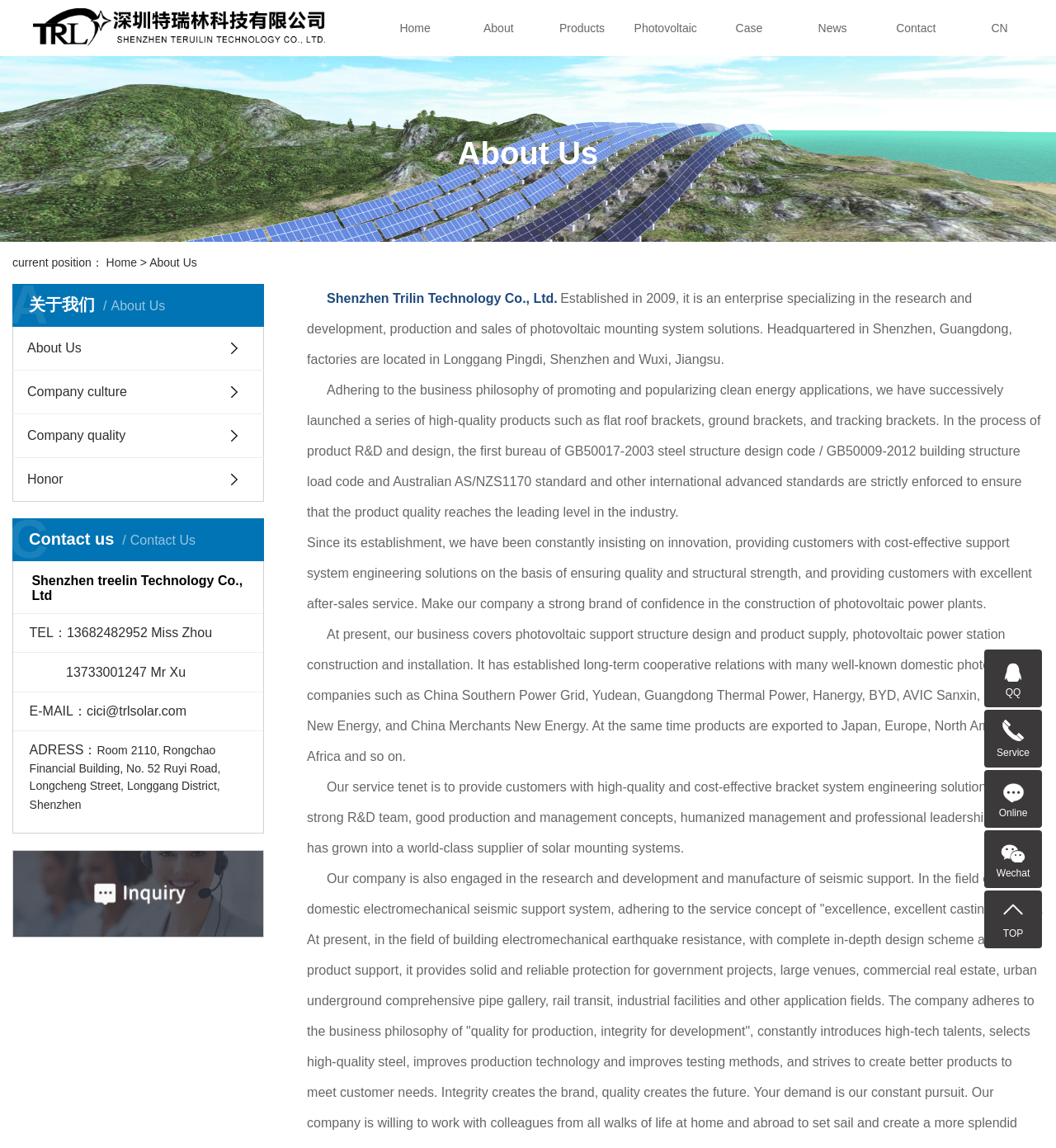Determine the bounding box of the UI component based on this description: "Products". The bounding box coordinates should be four float values between 0 and 1, i.e., [left, top, right, bottom].

[0.512, 0.0, 0.591, 0.049]